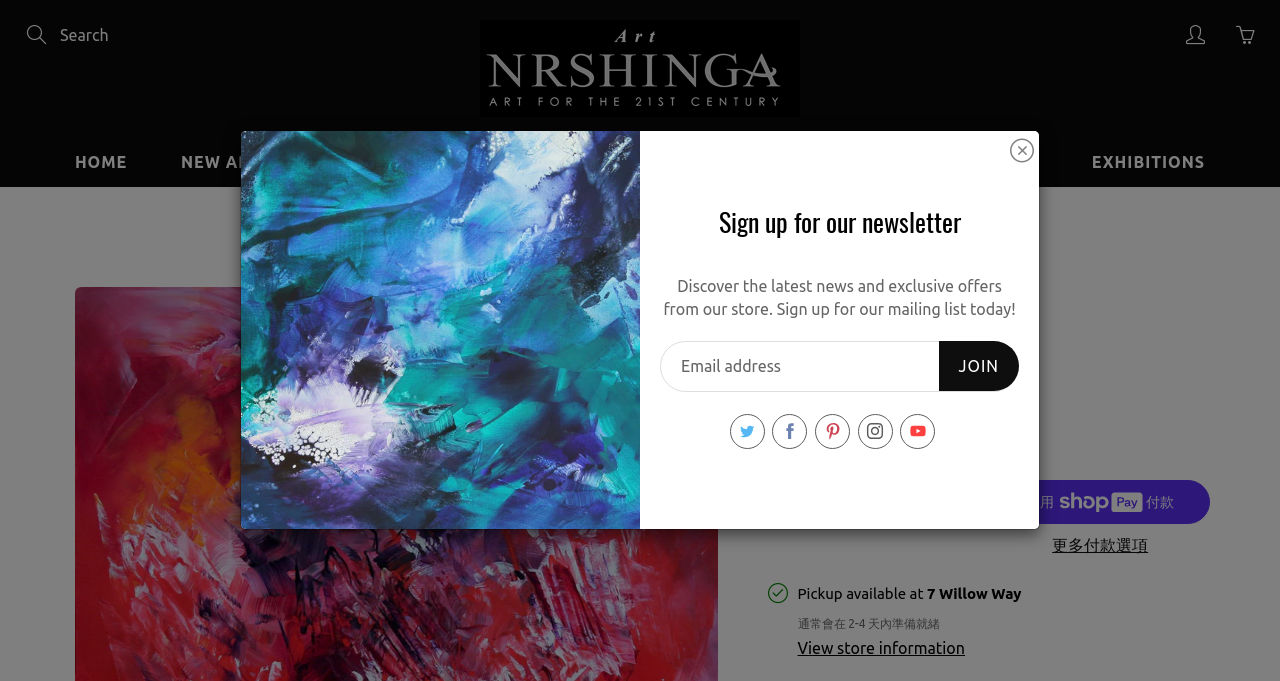What is the function of the button with the icon ''?
Please provide a single word or phrase as your answer based on the screenshot.

Search